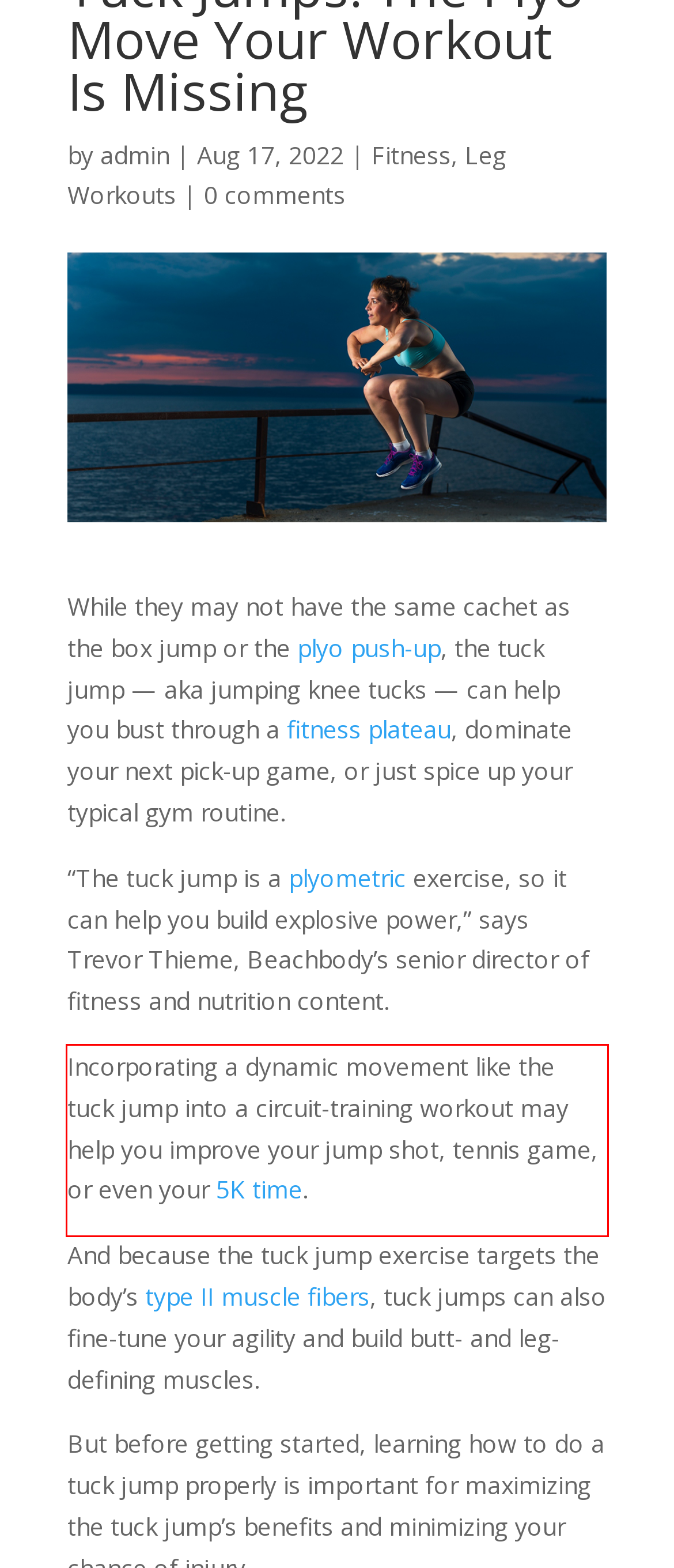Observe the screenshot of the webpage, locate the red bounding box, and extract the text content within it.

Incorporating a dynamic movement like the tuck jump into a circuit-training workout may help you improve your jump shot, tennis game, or even your 5K time.